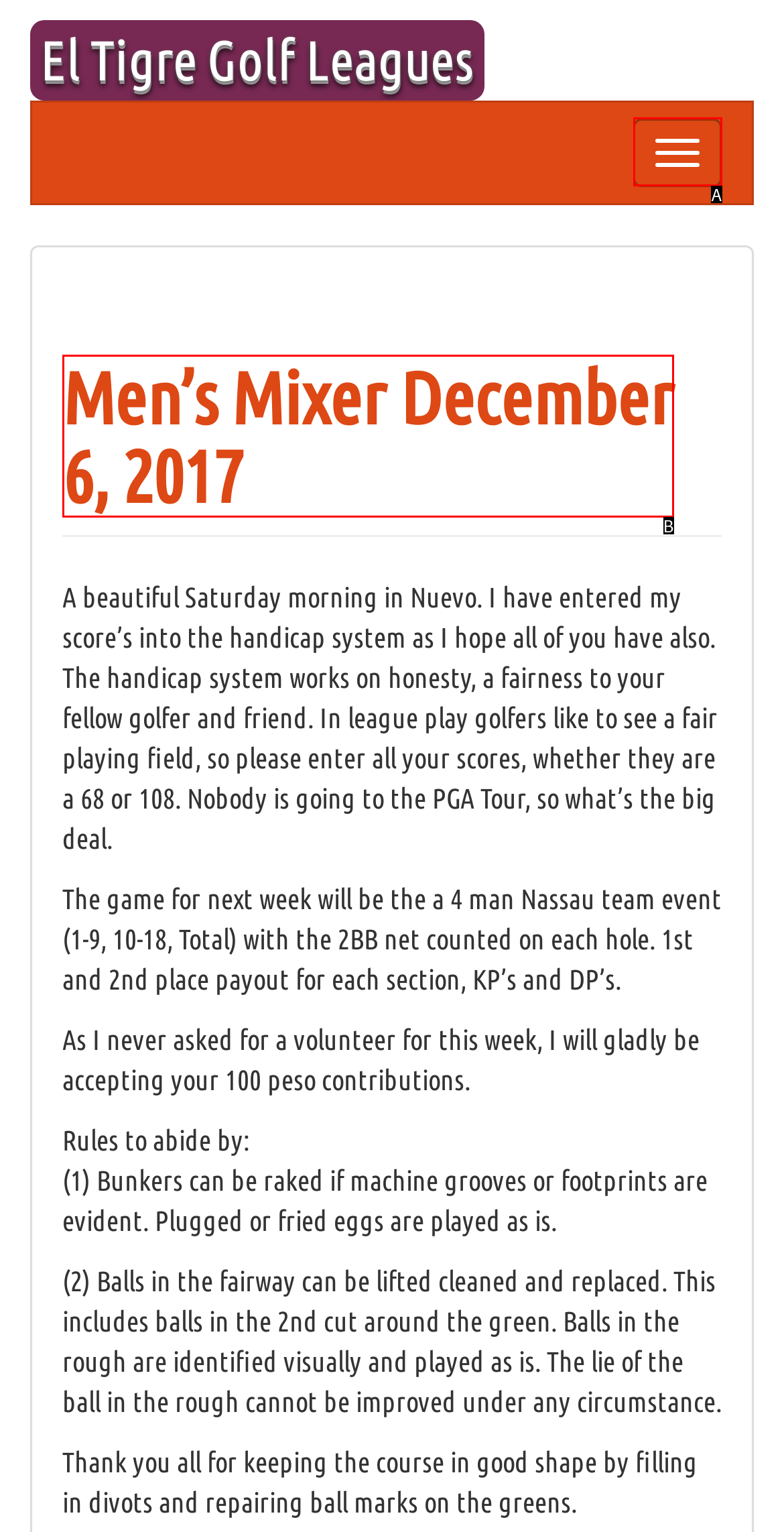Select the HTML element that matches the description: Men’s Mixer December 6, 2017
Respond with the letter of the correct choice from the given options directly.

B